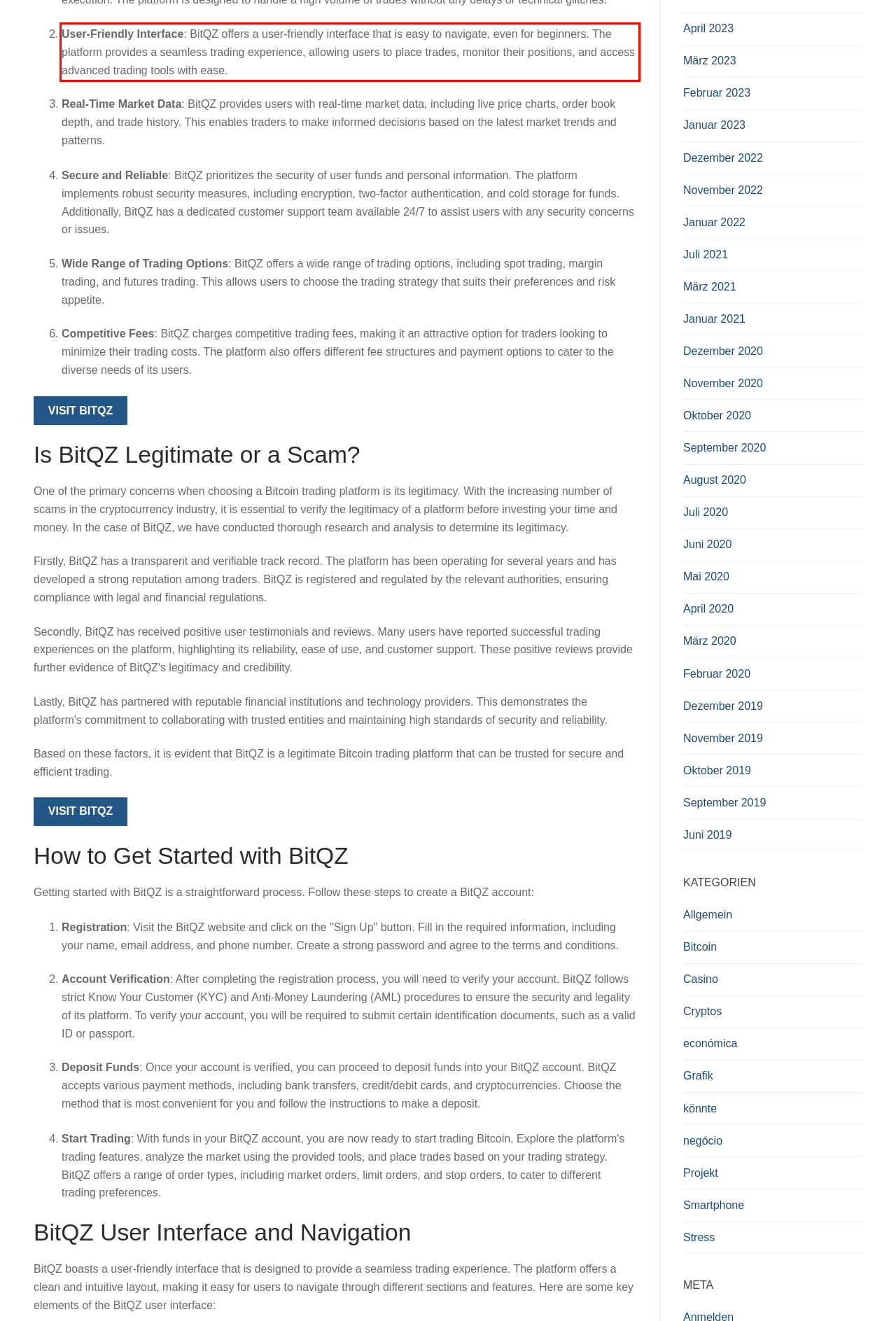You are provided with a webpage screenshot that includes a red rectangle bounding box. Extract the text content from within the bounding box using OCR.

User-Friendly Interface: BitQZ offers a user-friendly interface that is easy to navigate, even for beginners. The platform provides a seamless trading experience, allowing users to place trades, monitor their positions, and access advanced trading tools with ease.